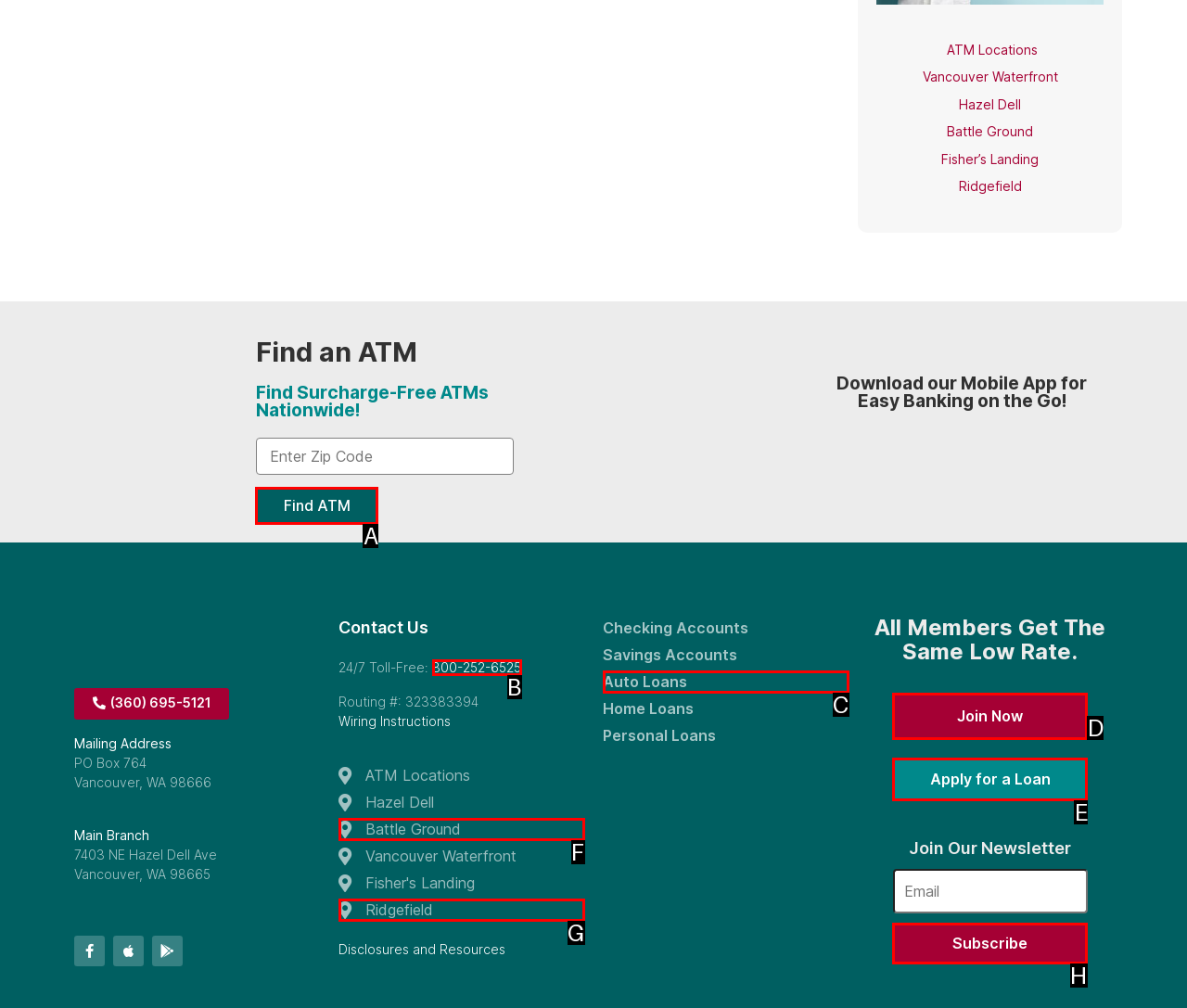Determine which HTML element I should select to execute the task: Subscribe to the newsletter
Reply with the corresponding option's letter from the given choices directly.

H